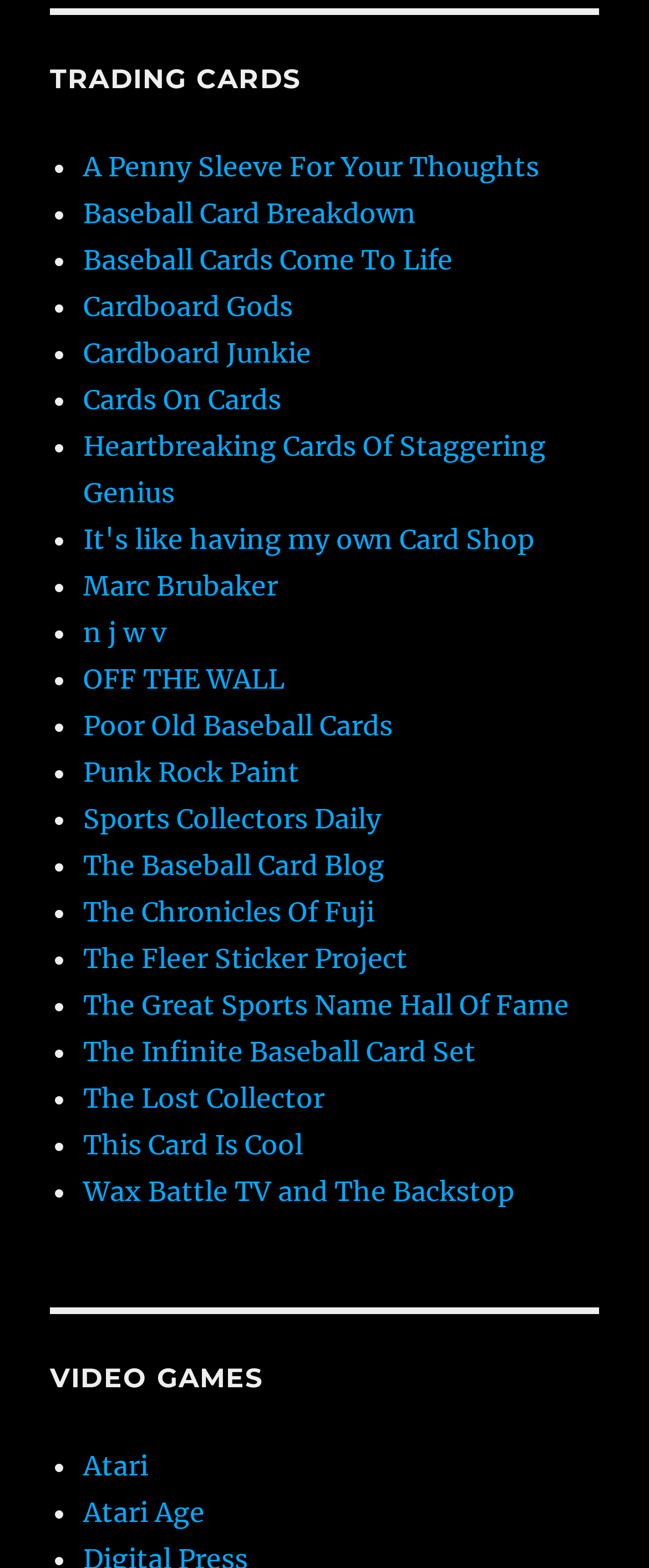Provide the bounding box coordinates for the area that should be clicked to complete the instruction: "Check out 'Atari Age'".

[0.128, 0.954, 0.315, 0.975]